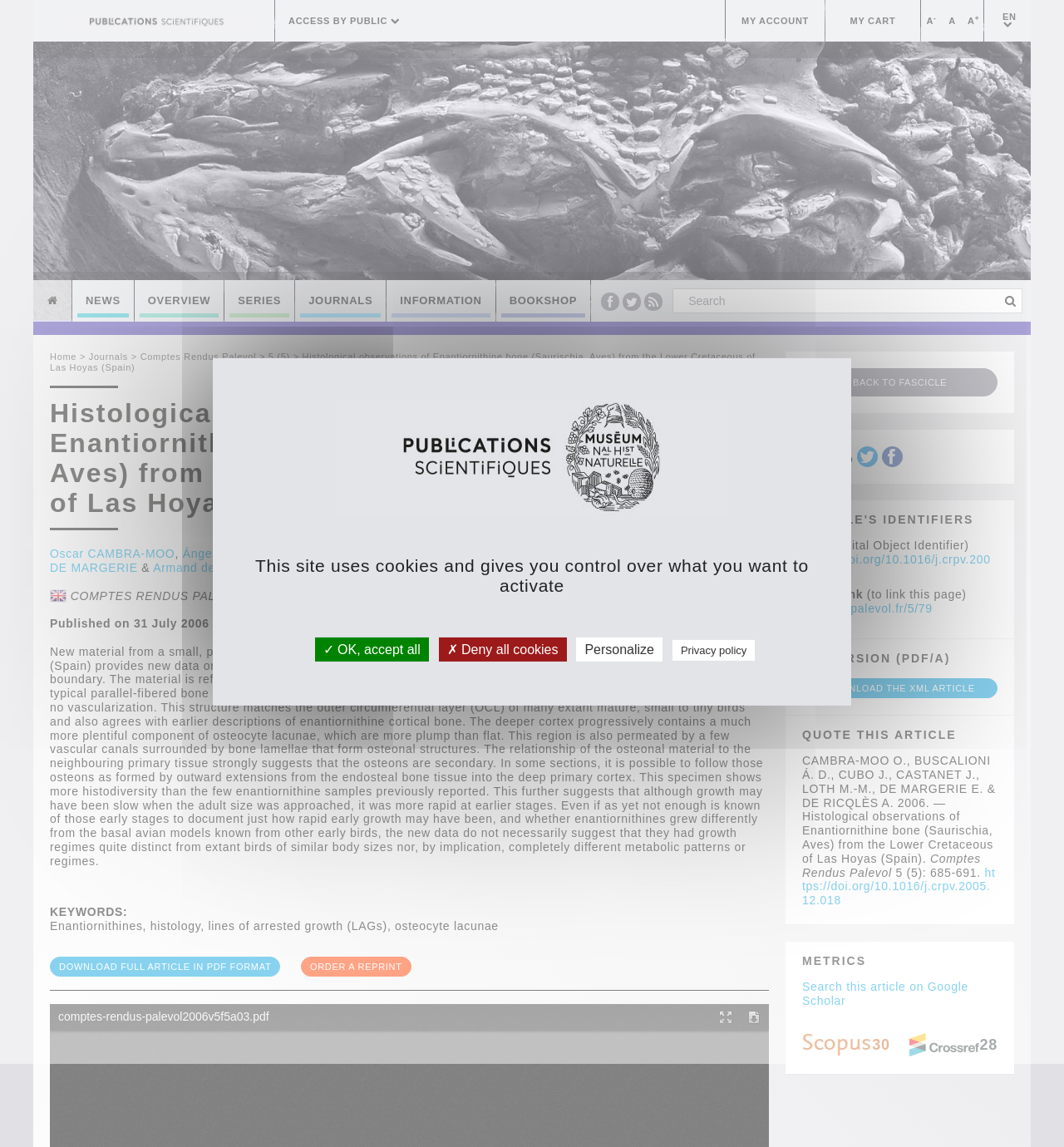Please find and report the bounding box coordinates of the element to click in order to perform the following action: "View journal information". The coordinates should be expressed as four float numbers between 0 and 1, in the format [left, top, right, bottom].

[0.083, 0.306, 0.12, 0.315]